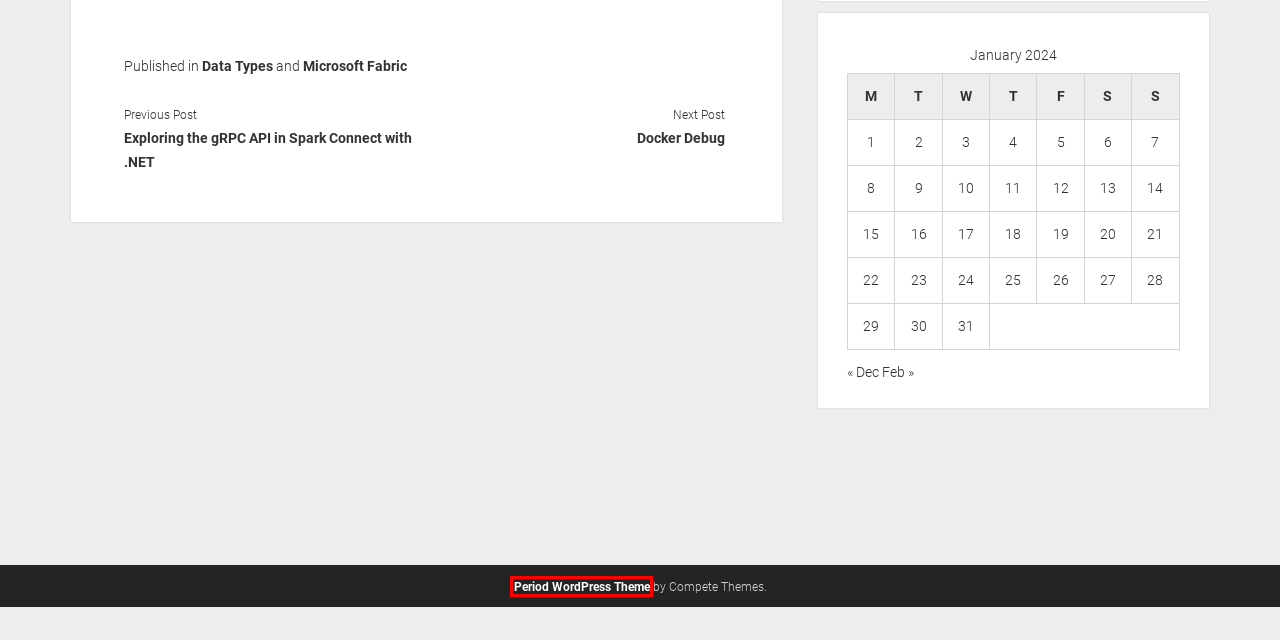You have a screenshot of a webpage with a red bounding box around a UI element. Determine which webpage description best matches the new webpage that results from clicking the element in the bounding box. Here are the candidates:
A. Microsoft Fabric – Curated SQL
B. Data Types – Curated SQL
C. Curated SQL
D. Exploring the gRPC API in Spark Connect with .NET – Curated SQL
E. 2024-01-05 – Curated SQL
F. Period WordPress Theme by Compete Themes
G. December 2023 – Curated SQL
H. 2024-01-15 – Curated SQL

F